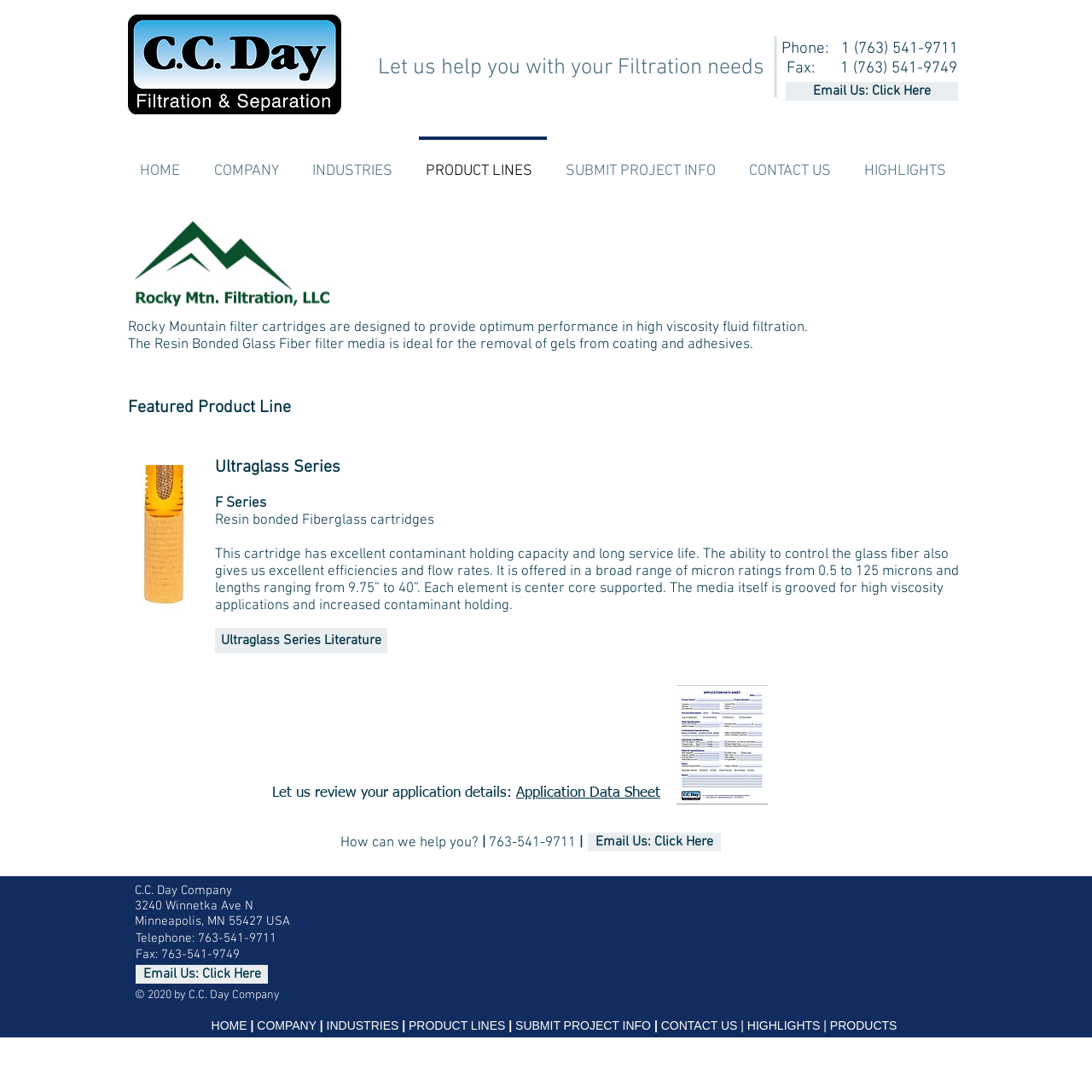What is the phone number?
Please provide a comprehensive answer based on the information in the image.

I found the phone number by looking at the top-right section of the webpage, where the contact information is provided. The phone number is mentioned as '763-541-9711'.